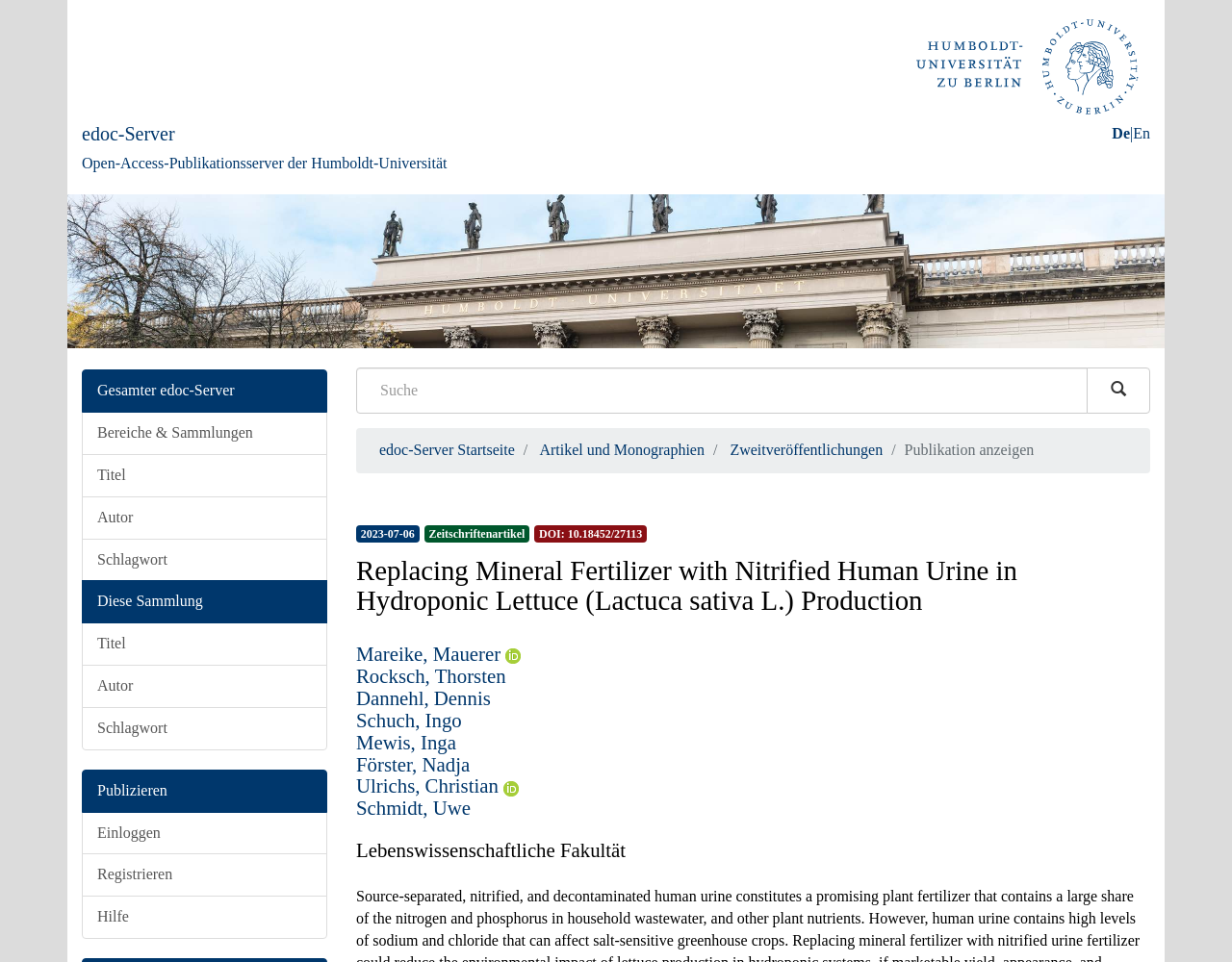Can you show the bounding box coordinates of the region to click on to complete the task described in the instruction: "Click the logo of Humboldt-Universität zu Berlin"?

[0.727, 0.0, 0.934, 0.125]